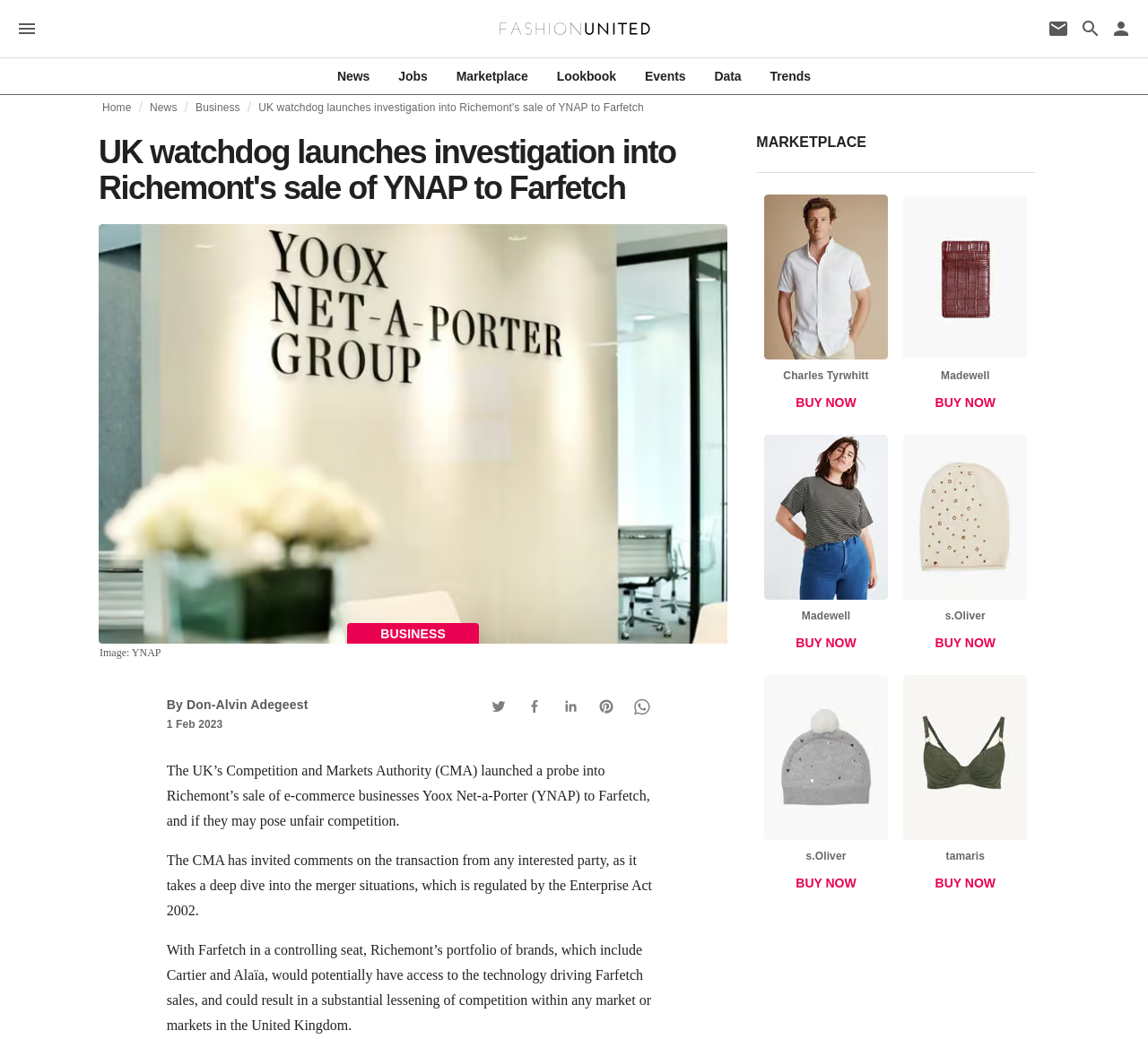Provide the bounding box coordinates of the HTML element described by the text: "MadewellBuy now". The coordinates should be in the format [left, top, right, bottom] with values between 0 and 1.

[0.783, 0.187, 0.899, 0.405]